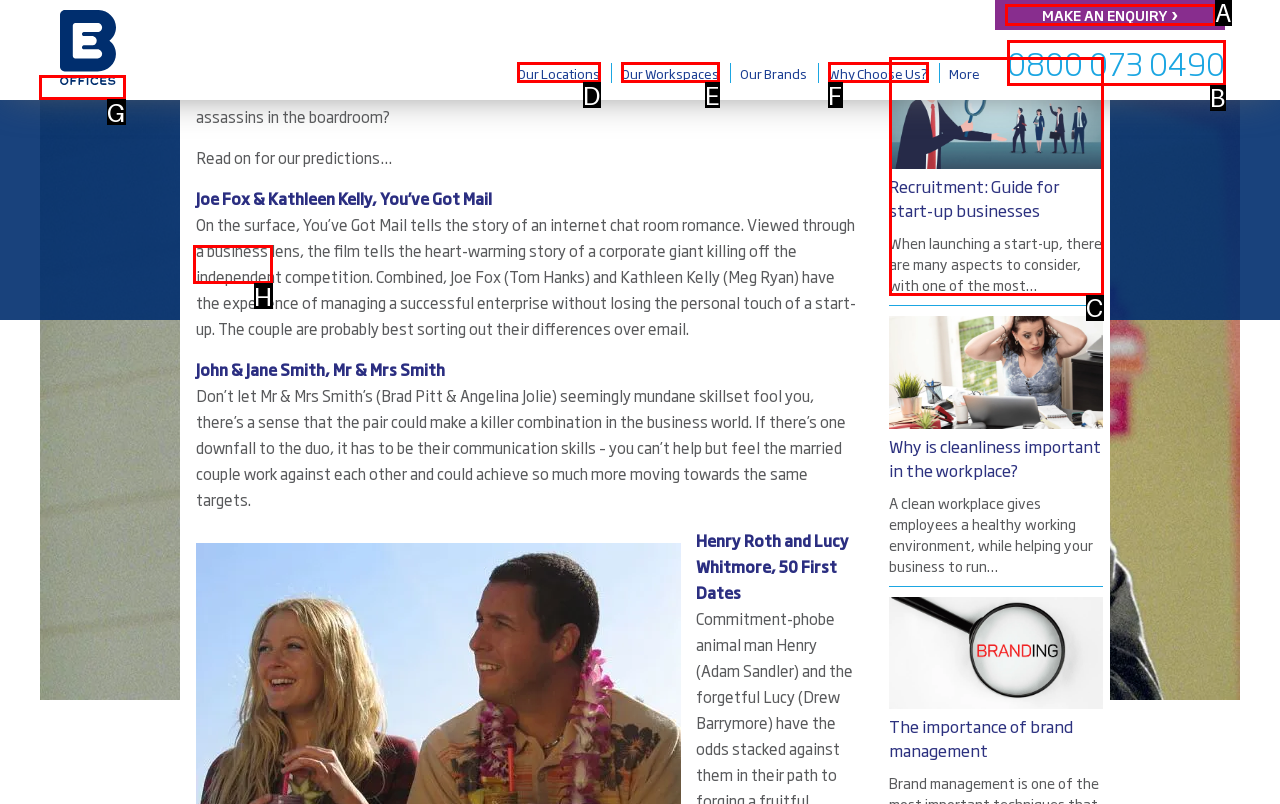Please indicate which HTML element to click in order to fulfill the following task: Click on 'BE Offices' link Respond with the letter of the chosen option.

G